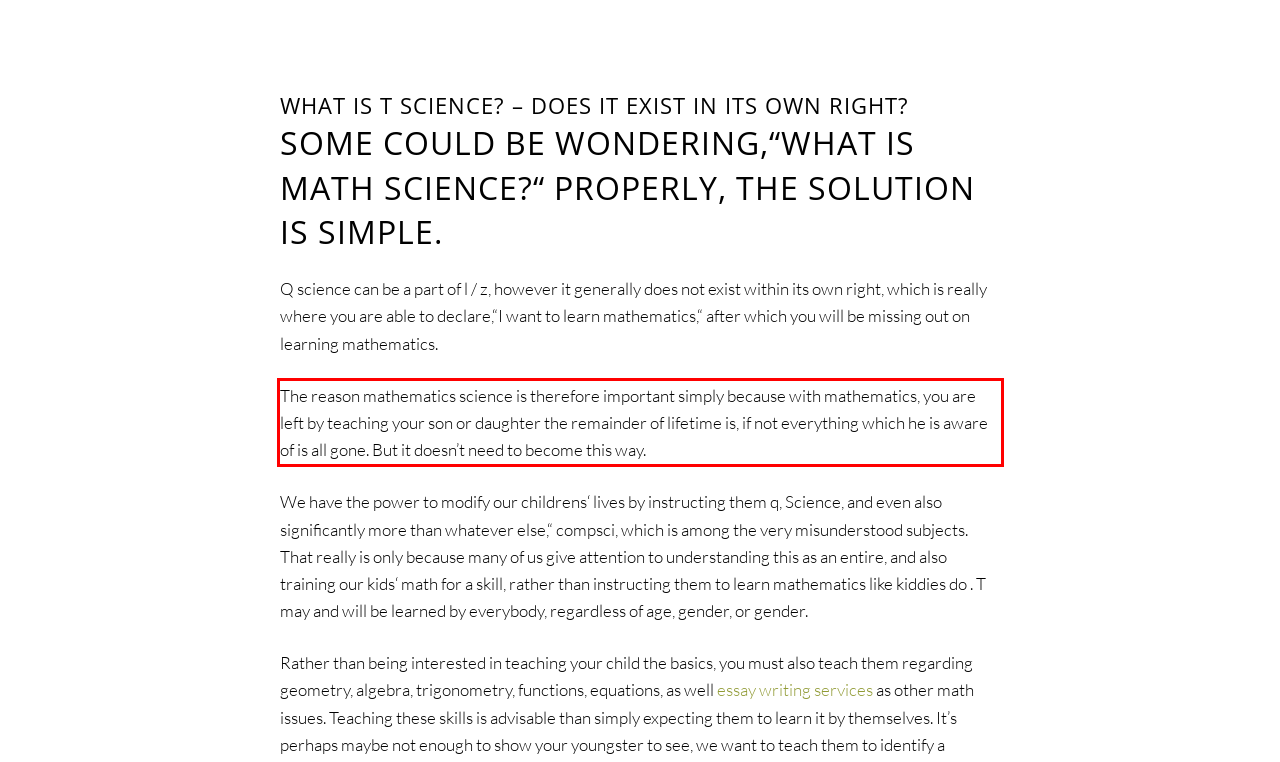You are provided with a screenshot of a webpage that includes a UI element enclosed in a red rectangle. Extract the text content inside this red rectangle.

The reason mathematics science is therefore important simply because with mathematics, you are left by teaching your son or daughter the remainder of lifetime is, if not everything which he is aware of is all gone. But it doesn’t need to become this way.